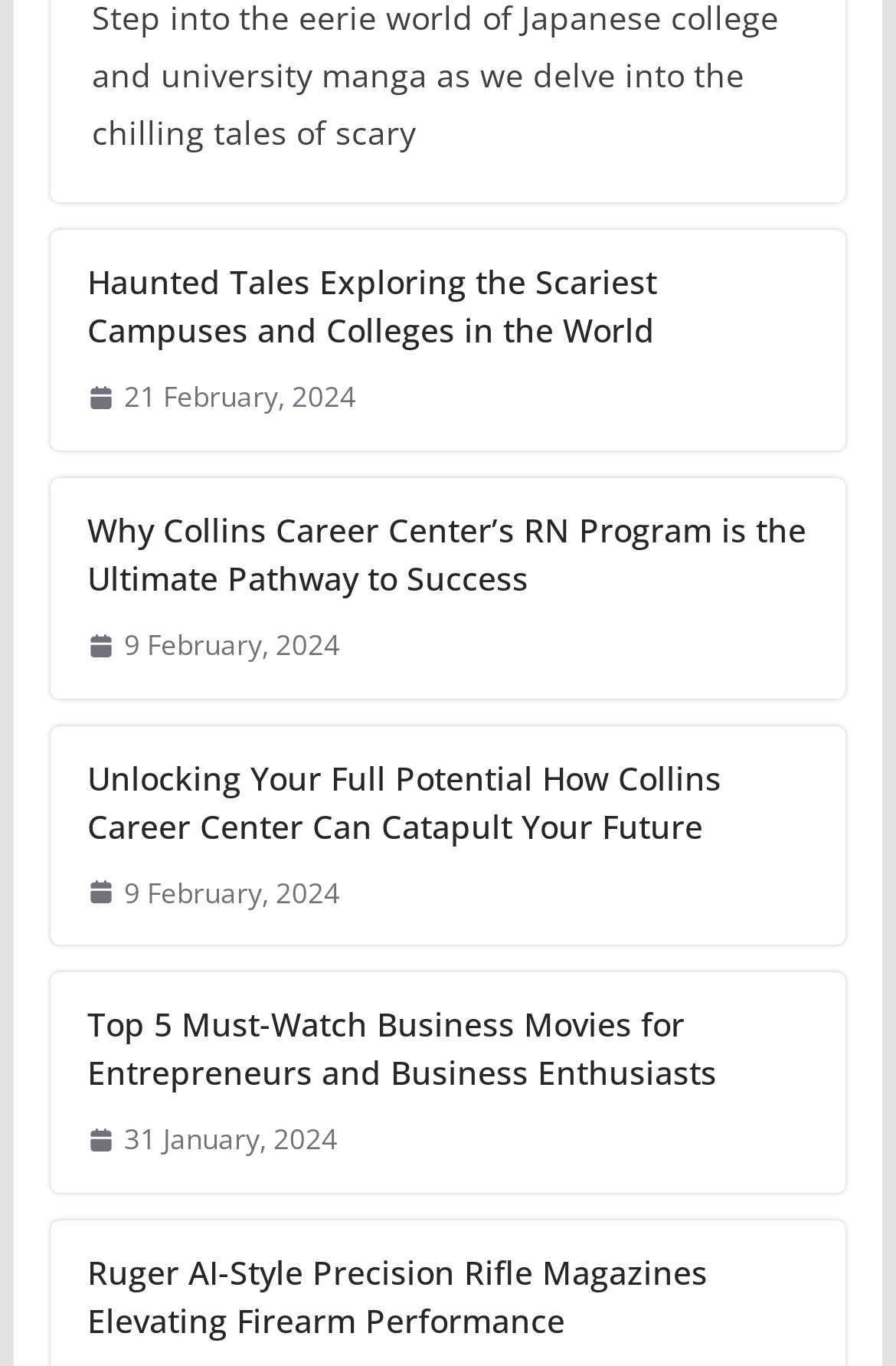Please determine the bounding box coordinates for the UI element described here. Use the format (top-left x, top-left y, bottom-right x, bottom-right y) with values bounded between 0 and 1: 9 February, 2024

[0.097, 0.454, 0.379, 0.491]